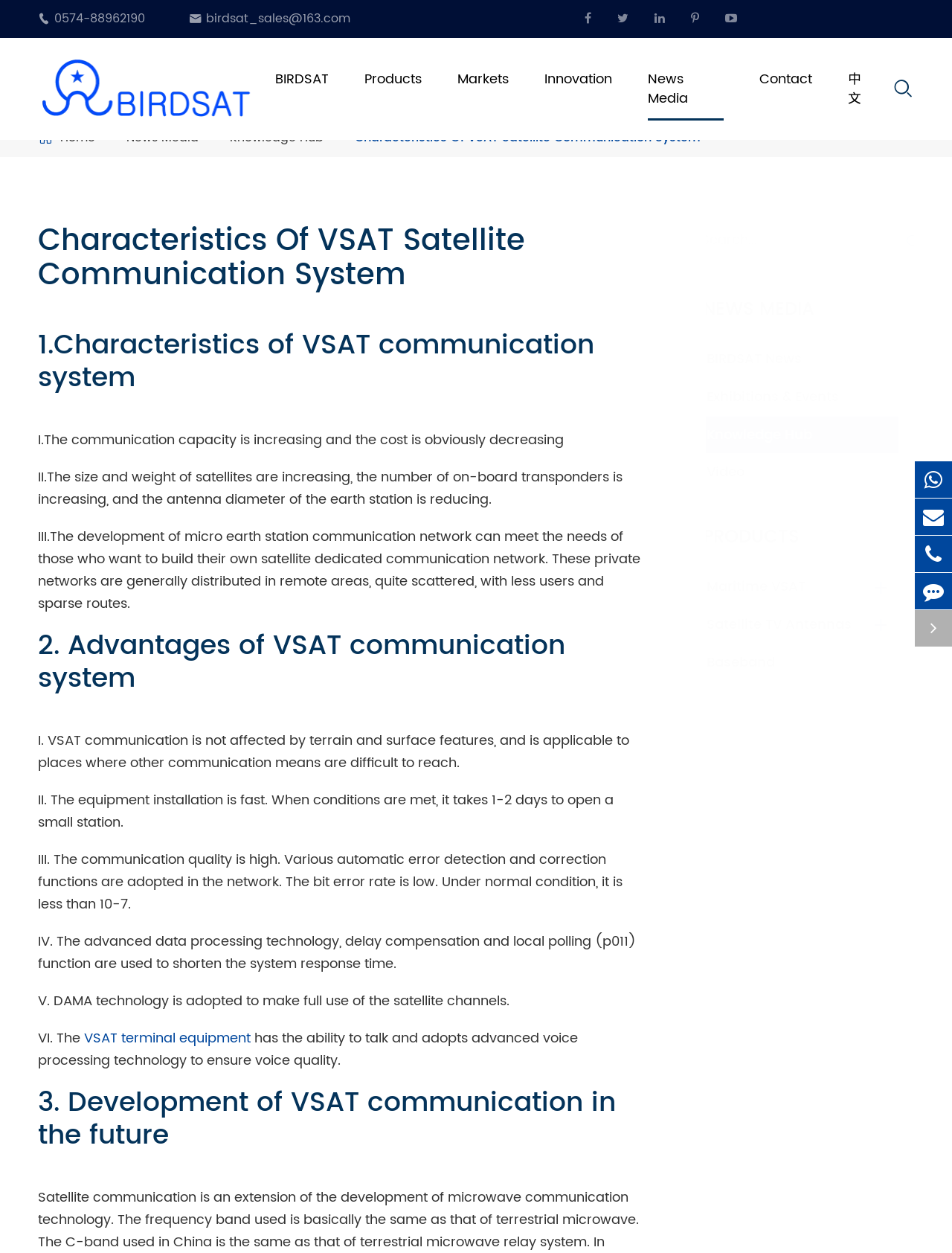Please extract the webpage's main title and generate its text content.

Characteristics Of VSAT Satellite Communication System